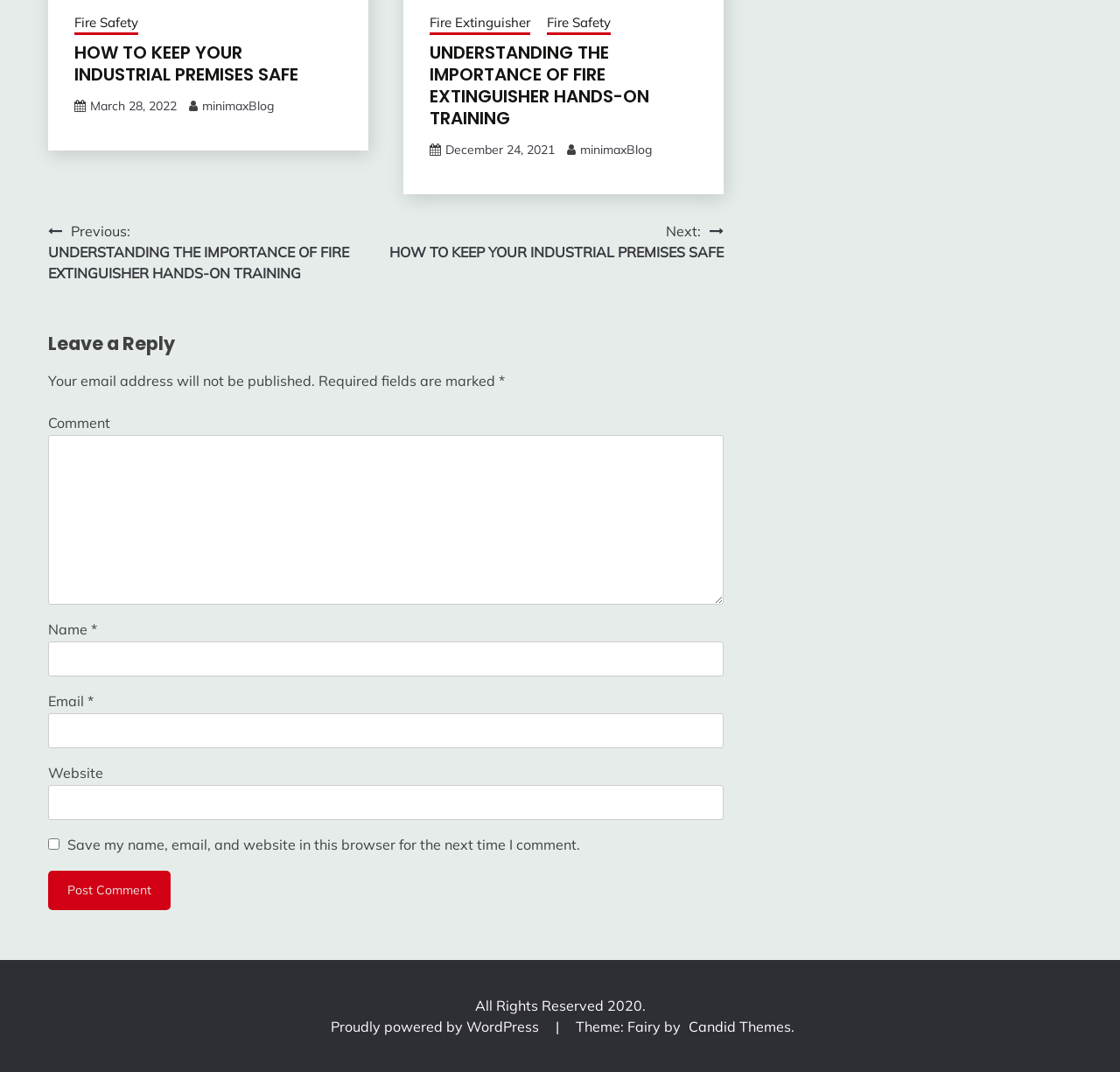Indicate the bounding box coordinates of the element that must be clicked to execute the instruction: "View Rental Agreement". The coordinates should be given as four float numbers between 0 and 1, i.e., [left, top, right, bottom].

None